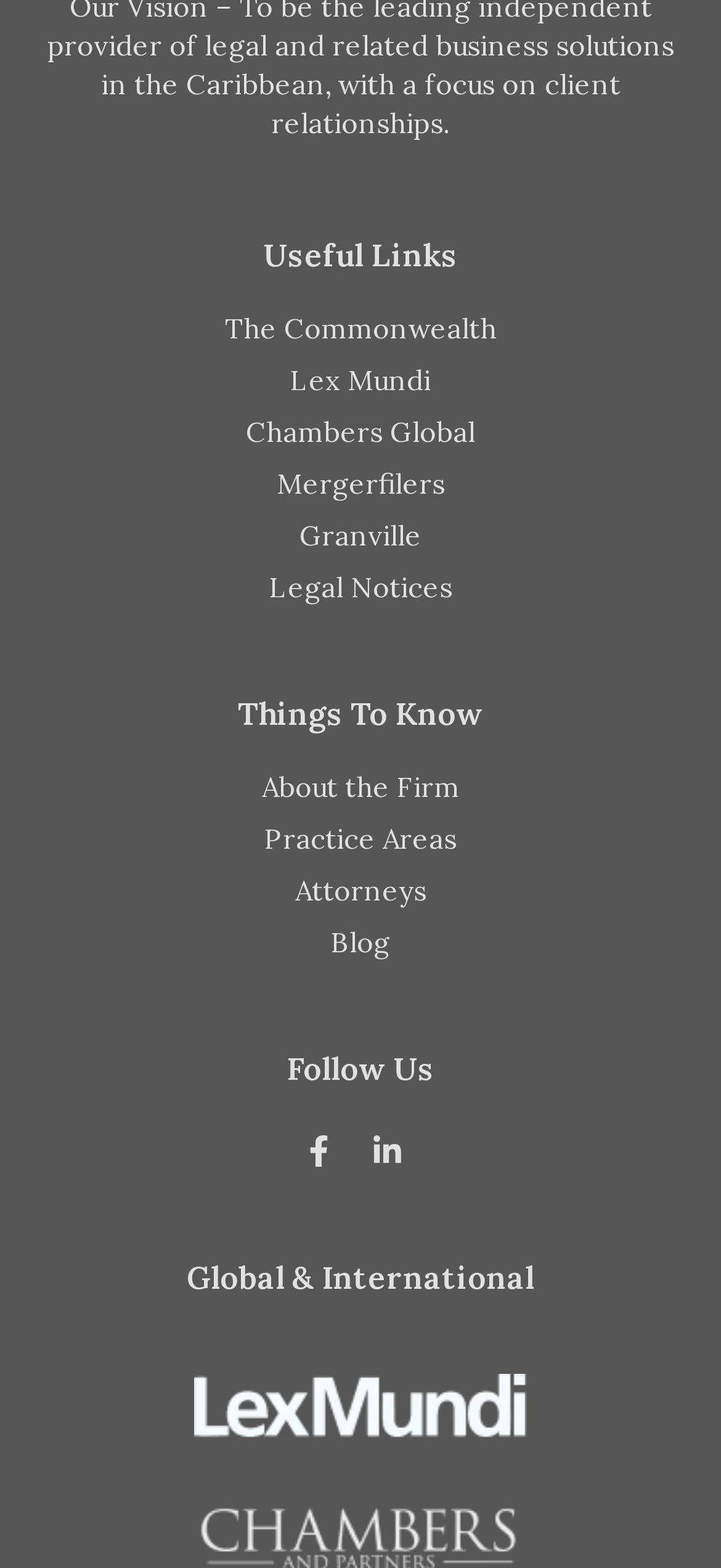Provide the bounding box coordinates of the HTML element this sentence describes: "PURCHASE HERE". The bounding box coordinates consist of four float numbers between 0 and 1, i.e., [left, top, right, bottom].

None